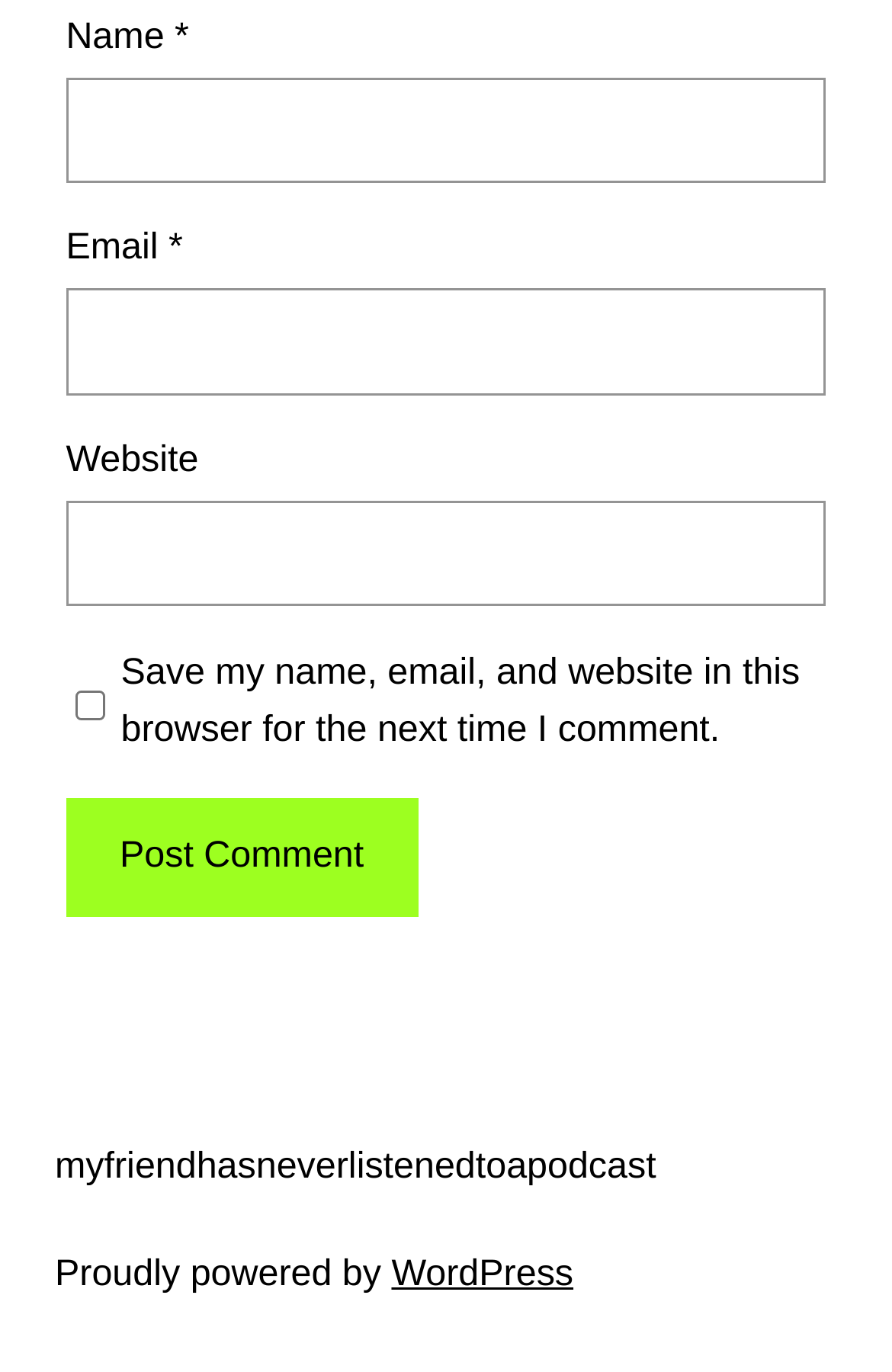Based on the image, please respond to the question with as much detail as possible:
What is the label of the first textbox?

The first textbox has a label 'Name *', which indicates that it is a required field. The '*' symbol is often used to denote required fields.